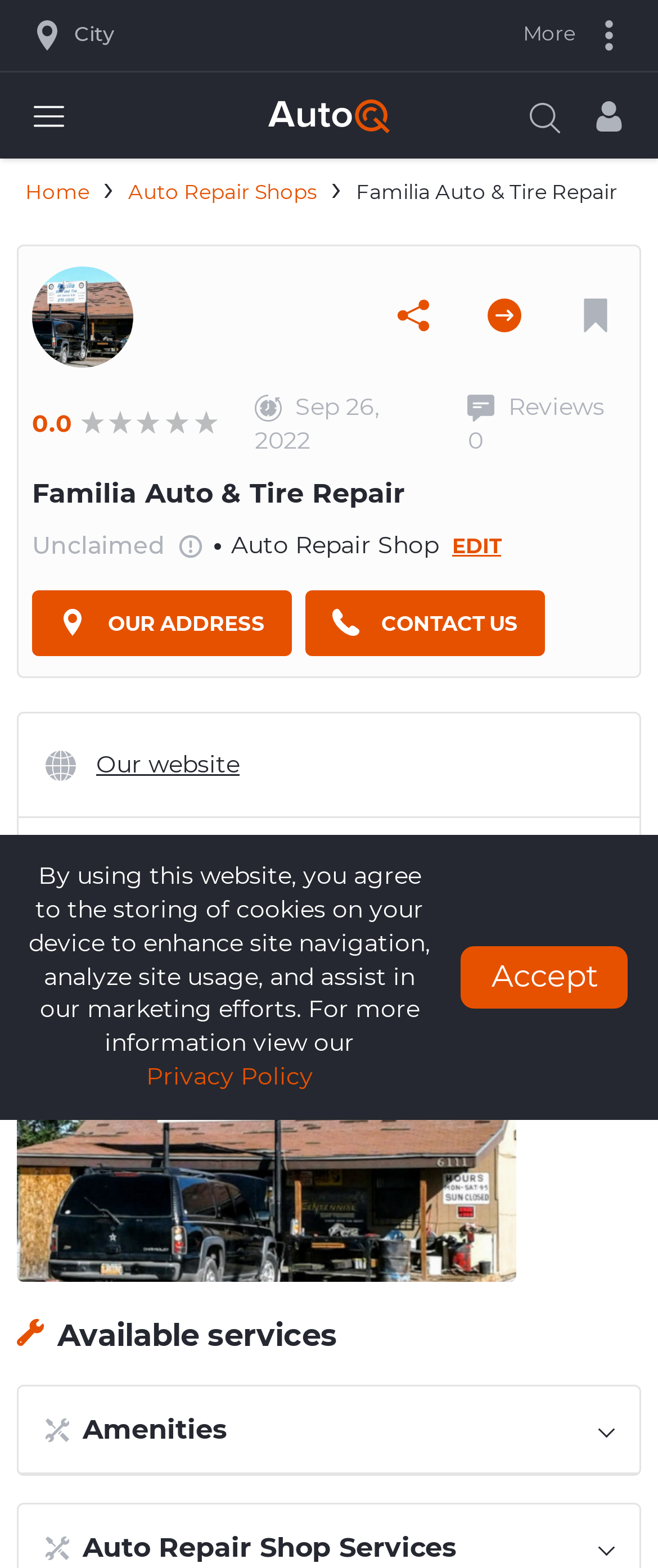Please specify the bounding box coordinates of the element that should be clicked to execute the given instruction: 'View reviews'. Ensure the coordinates are four float numbers between 0 and 1, expressed as [left, top, right, bottom].

[0.711, 0.25, 0.919, 0.29]